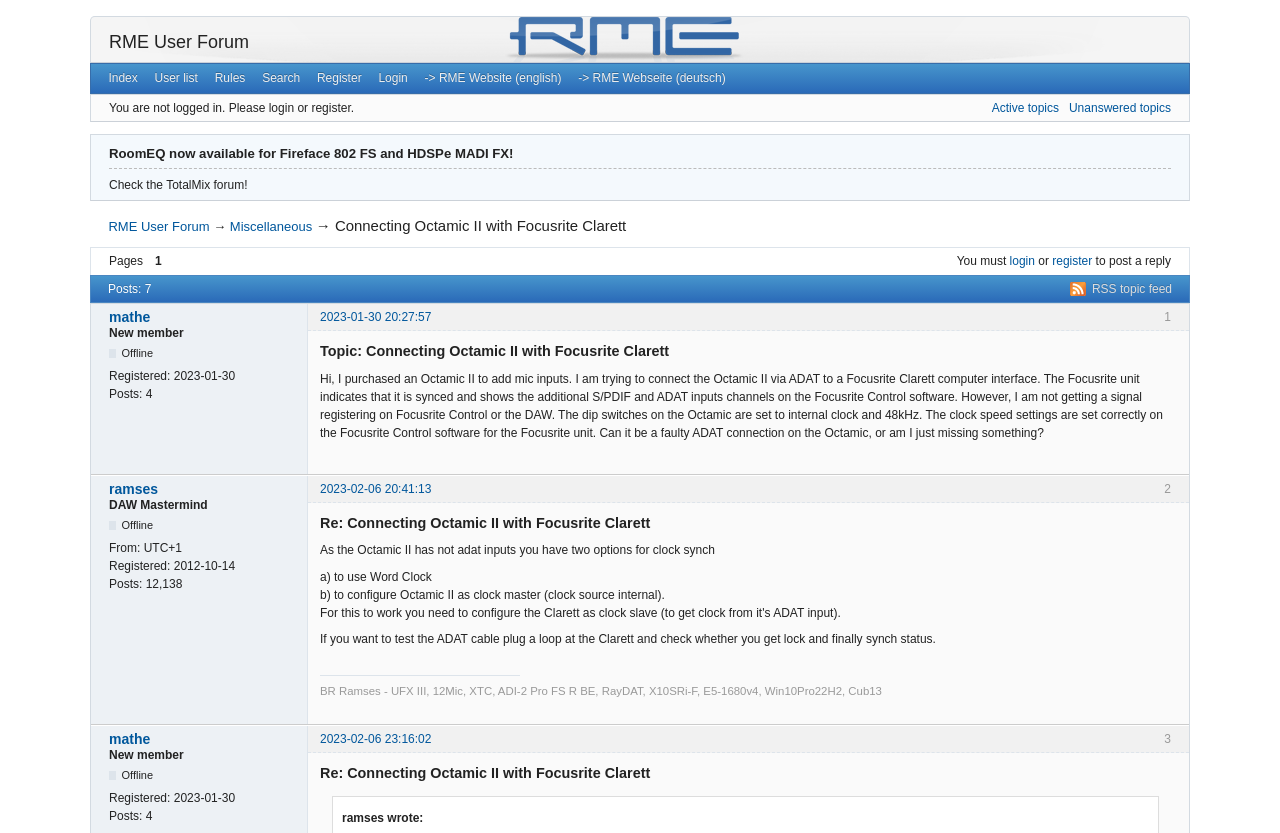Refer to the screenshot and answer the following question in detail:
What is the clock speed setting mentioned in the thread?

I determined the clock speed setting mentioned in the thread by reading the text 'The dip switches on the Octamic are set to internal clock and 48kHz.' which is located in the original post of the thread.